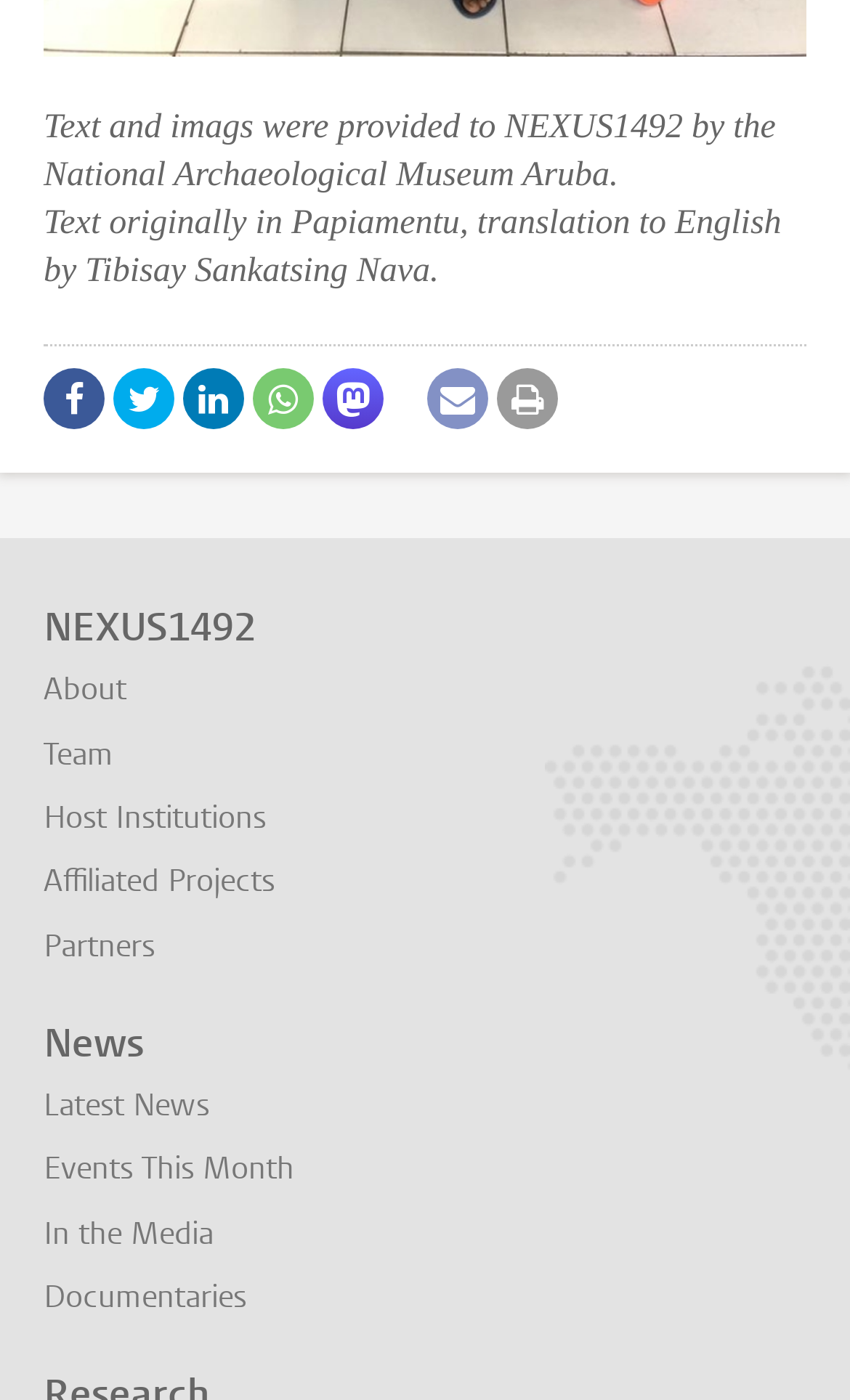What is the name of the project?
Please respond to the question with a detailed and thorough explanation.

The name of the project can be found in the heading element with the text 'NEXUS1492' located at the top of the webpage.